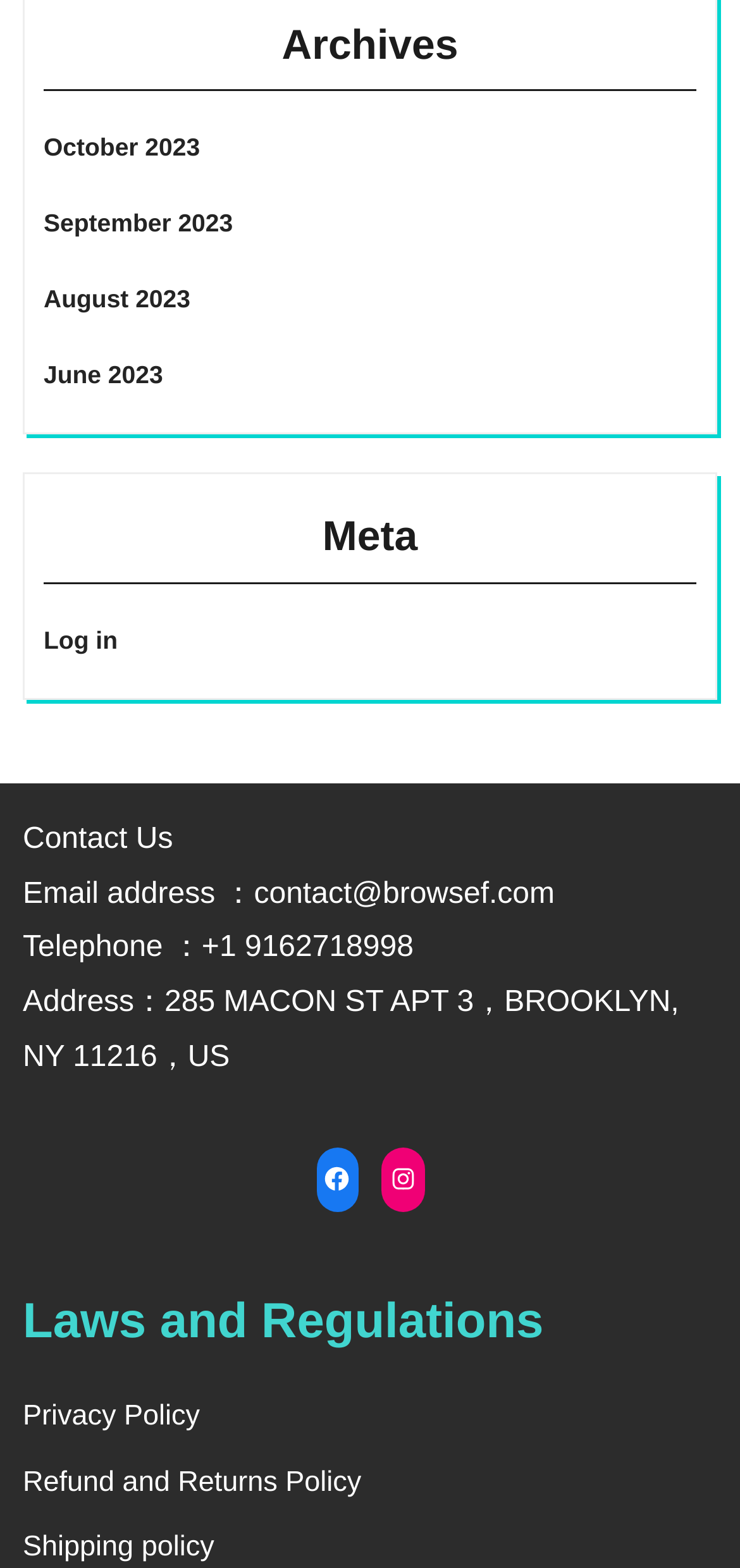Please indicate the bounding box coordinates for the clickable area to complete the following task: "Log in to the website". The coordinates should be specified as four float numbers between 0 and 1, i.e., [left, top, right, bottom].

[0.059, 0.399, 0.159, 0.417]